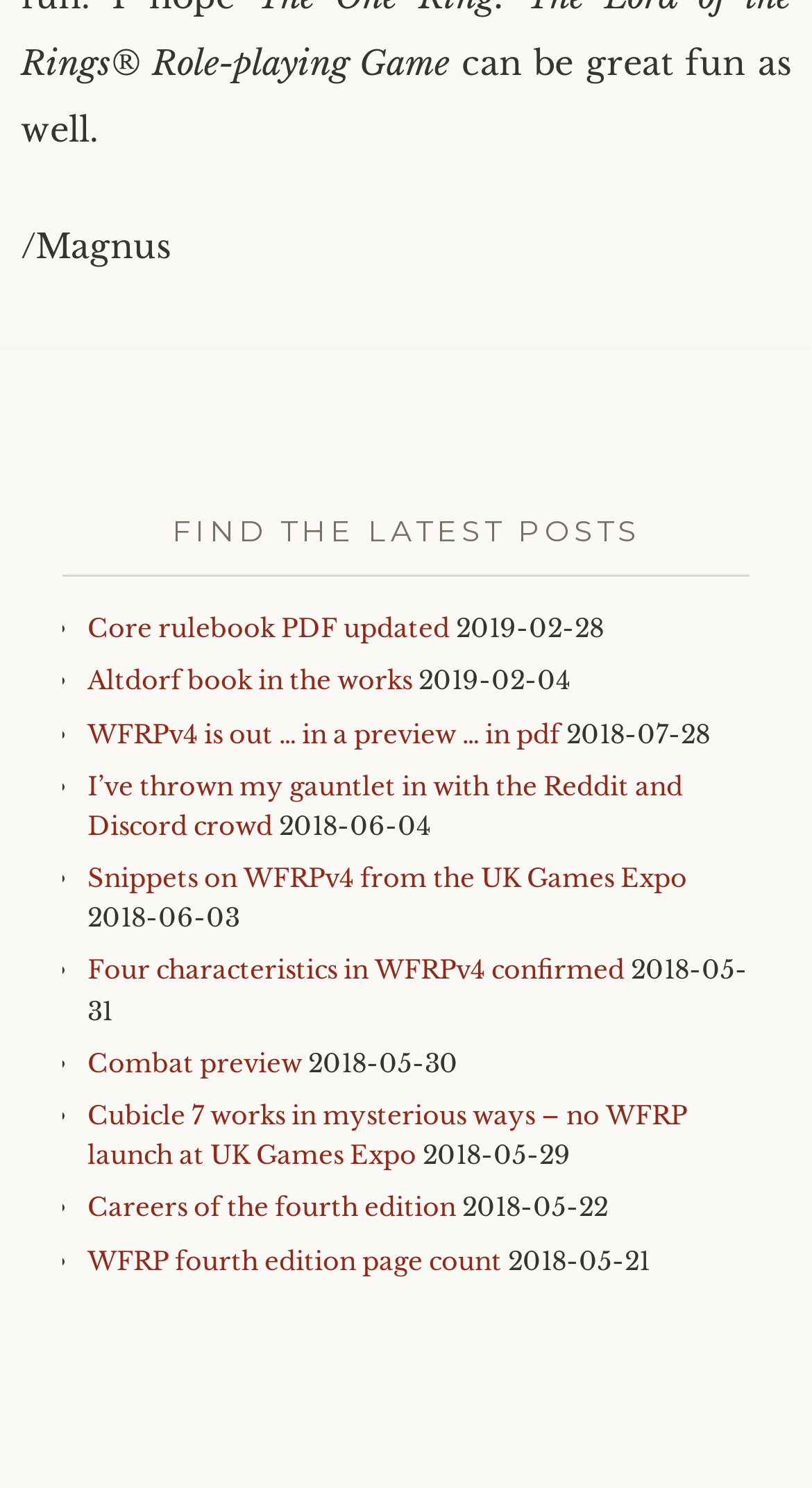How many list markers are on the webpage?
Based on the visual content, answer with a single word or a brief phrase.

11